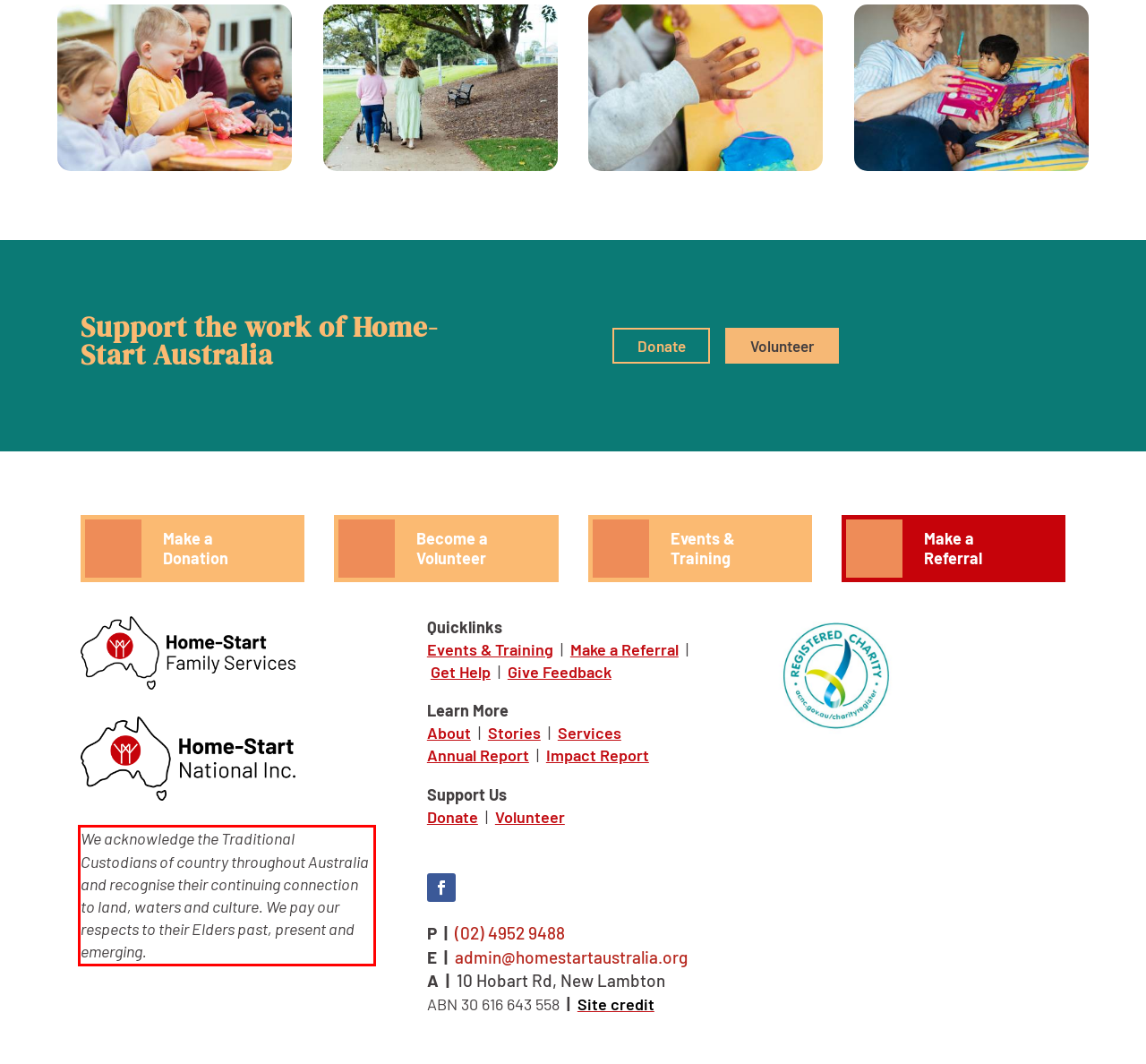The screenshot you have been given contains a UI element surrounded by a red rectangle. Use OCR to read and extract the text inside this red rectangle.

We acknowledge the Traditional Custodians of country throughout Australia and recognise their continuing connection to land, waters and culture. We pay our respects to their Elders past, present and emerging.